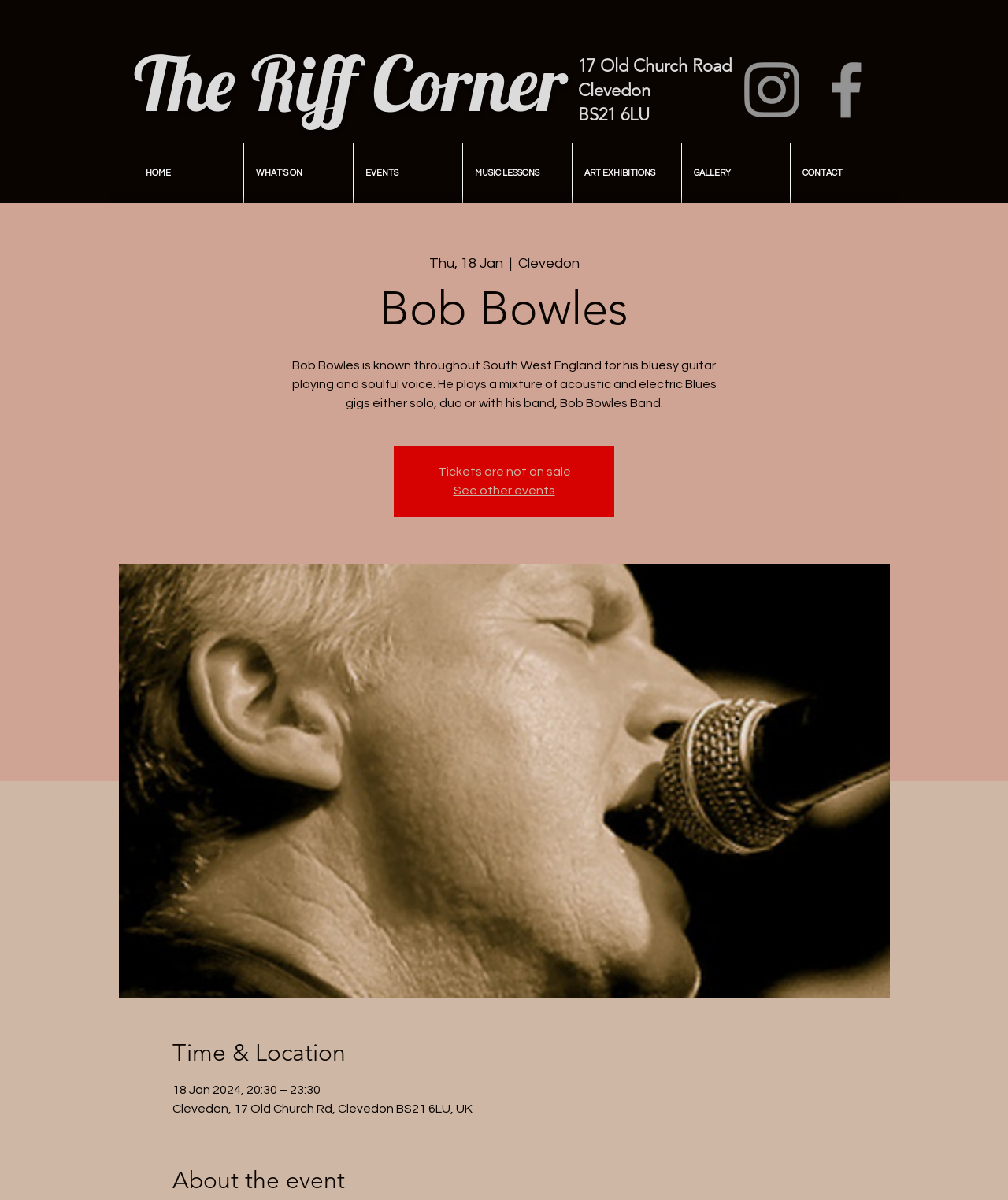Determine the bounding box coordinates in the format (top-left x, top-left y, bottom-right x, bottom-right y). Ensure all values are floating point numbers between 0 and 1. Identify the bounding box of the UI element described by: ART EXHIBITIONS

[0.568, 0.119, 0.676, 0.17]